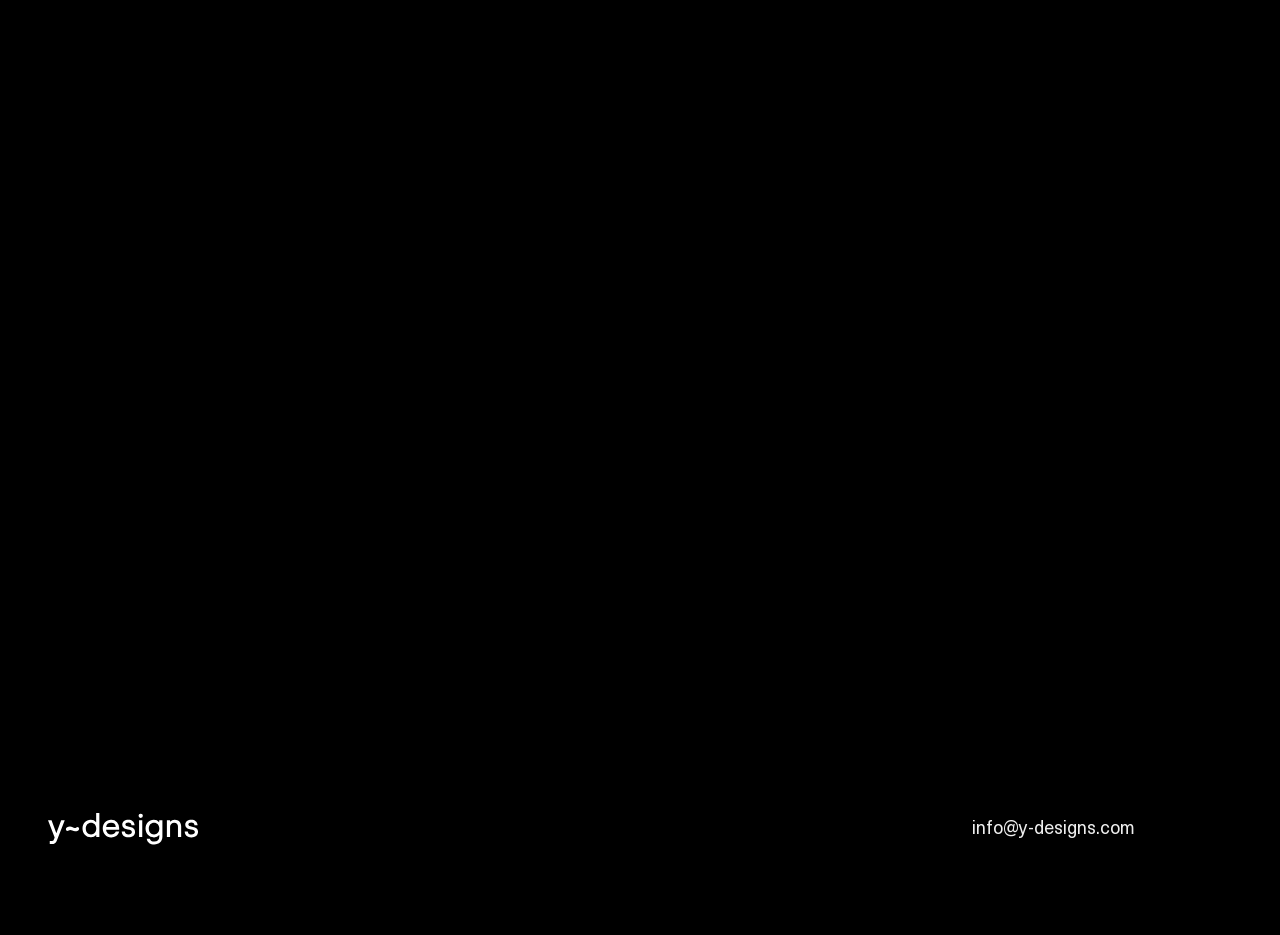From the webpage screenshot, predict the bounding box of the UI element that matches this description: "info@y-designs.com".

[0.759, 0.869, 0.887, 0.898]